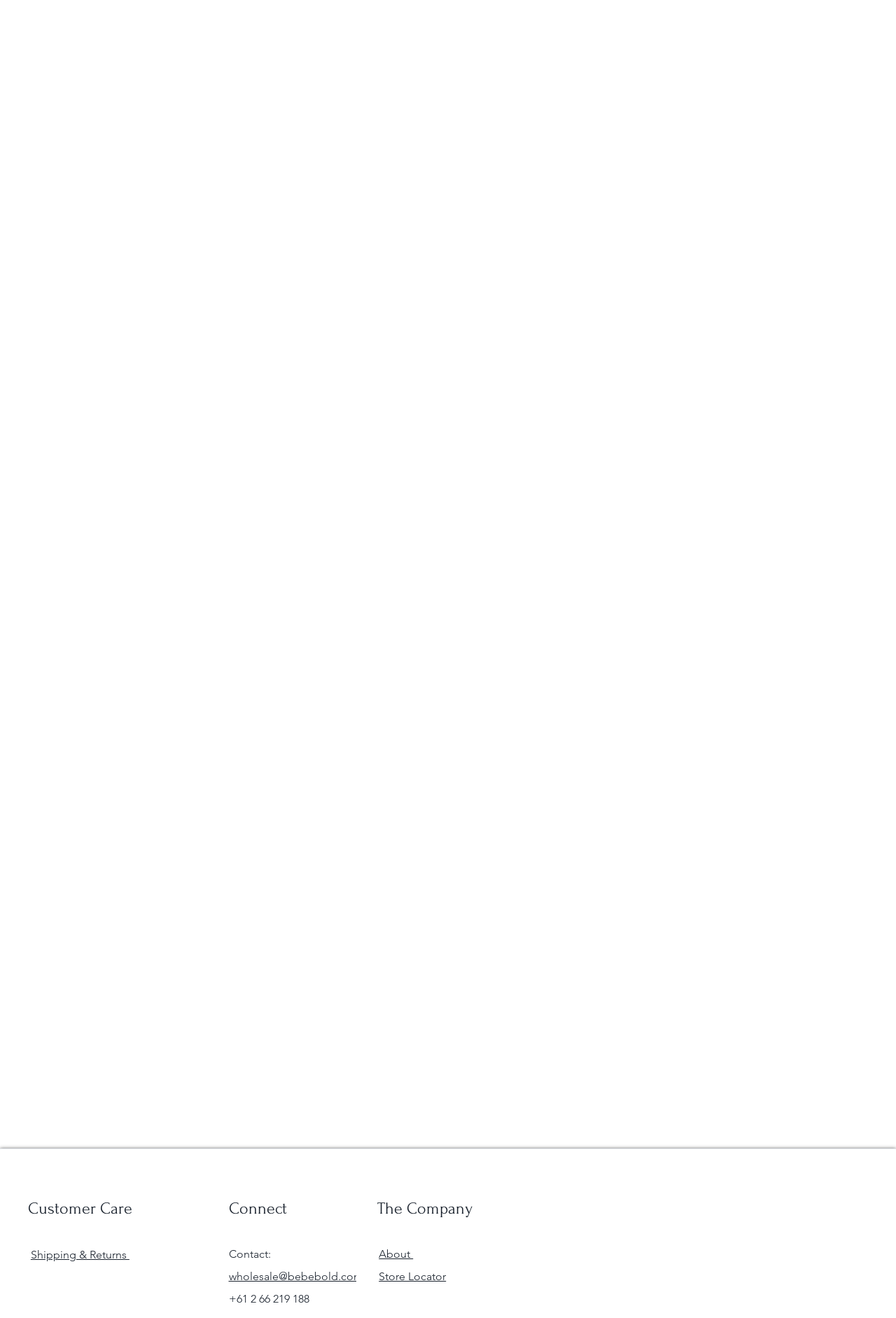What is the theme of the image on the webpage?
Based on the visual content, answer with a single word or a brief phrase.

City Nights